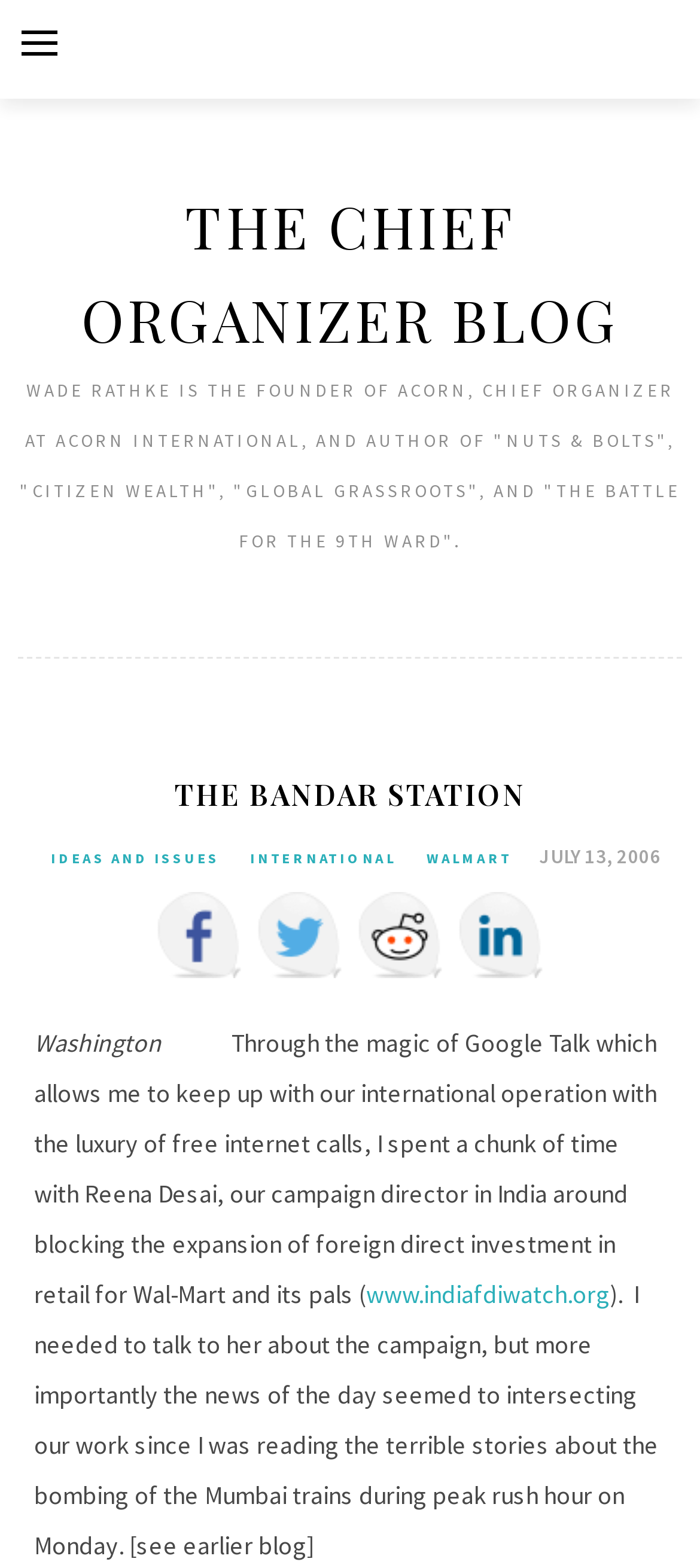Please provide a brief answer to the following inquiry using a single word or phrase:
What is the topic of the blog post?

Wal-Mart and foreign direct investment in retail